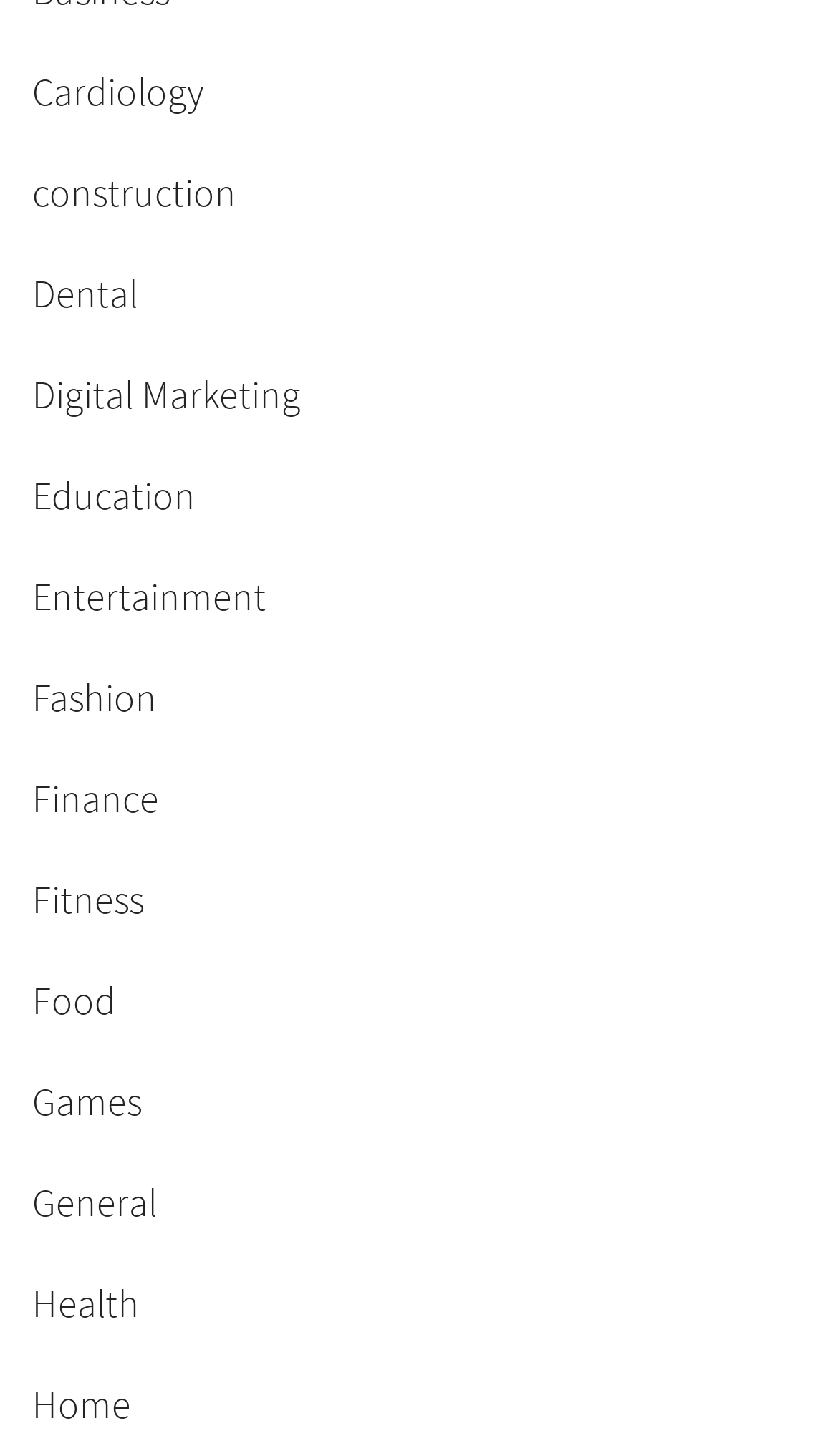Please give a one-word or short phrase response to the following question: 
What is the first category listed?

Cardiology